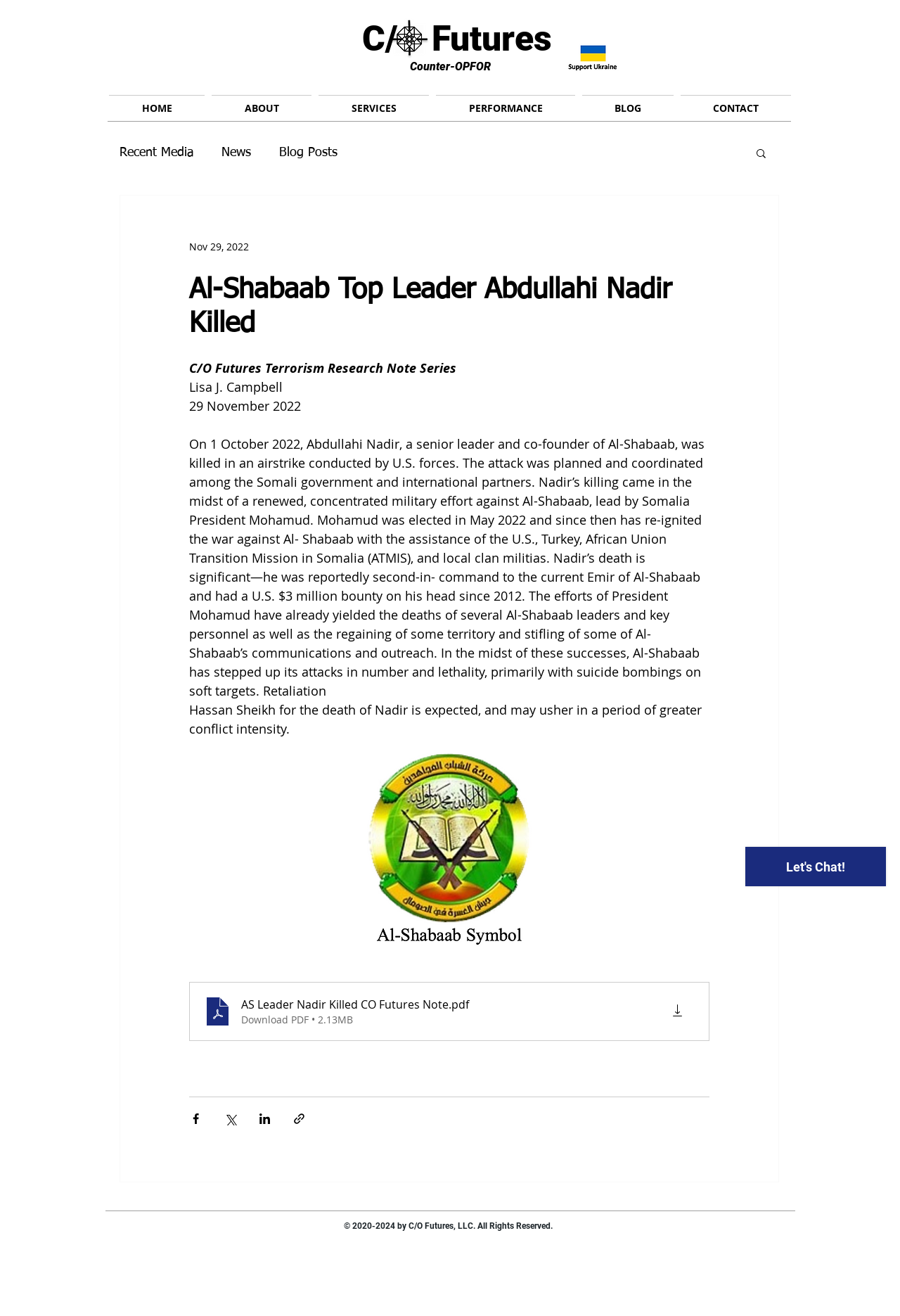Please predict the bounding box coordinates (top-left x, top-left y, bottom-right x, bottom-right y) for the UI element in the screenshot that fits the description: Recent Media

[0.133, 0.11, 0.215, 0.122]